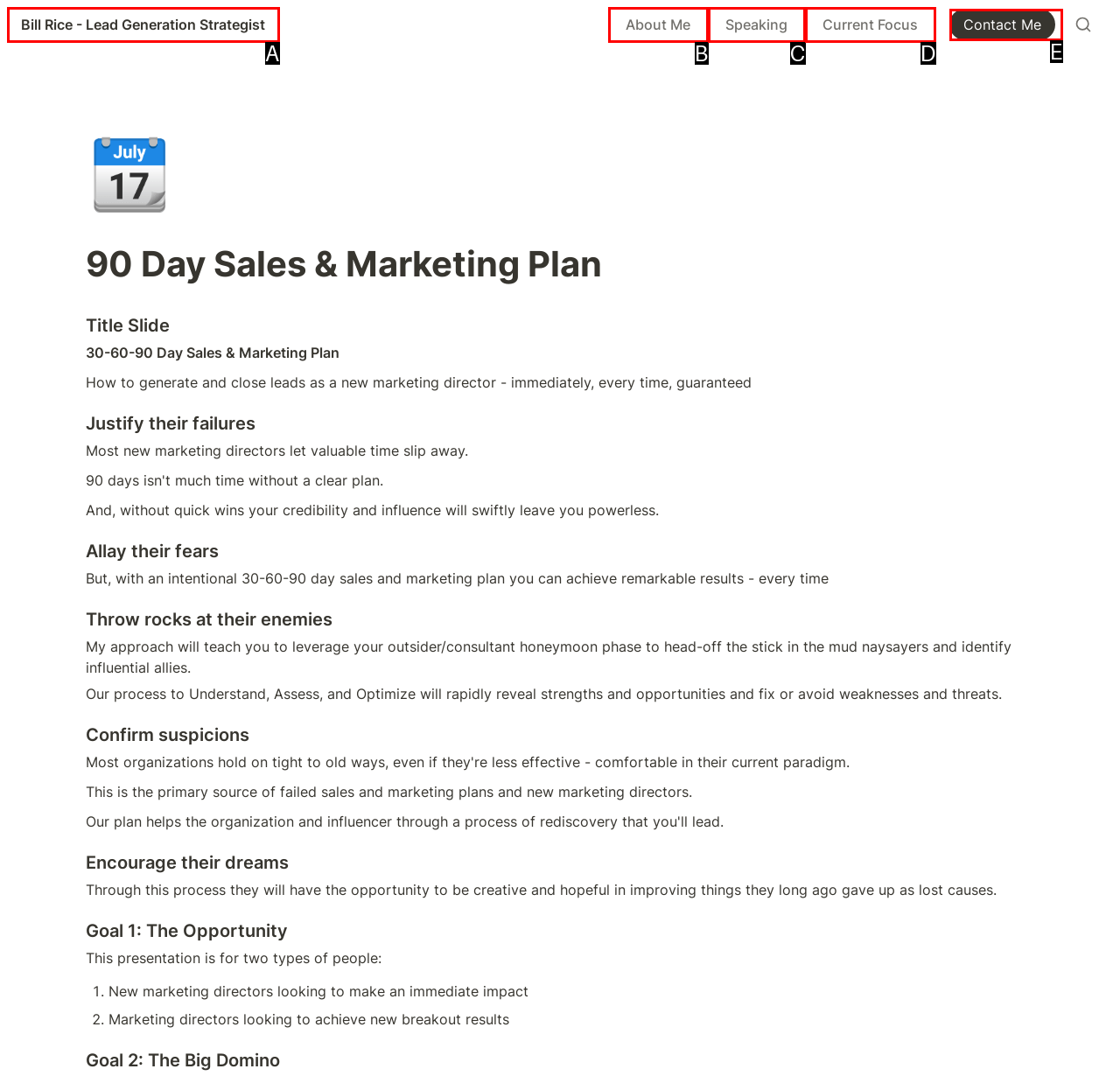Identify the HTML element that matches the description: Nov 2020
Respond with the letter of the correct option.

None